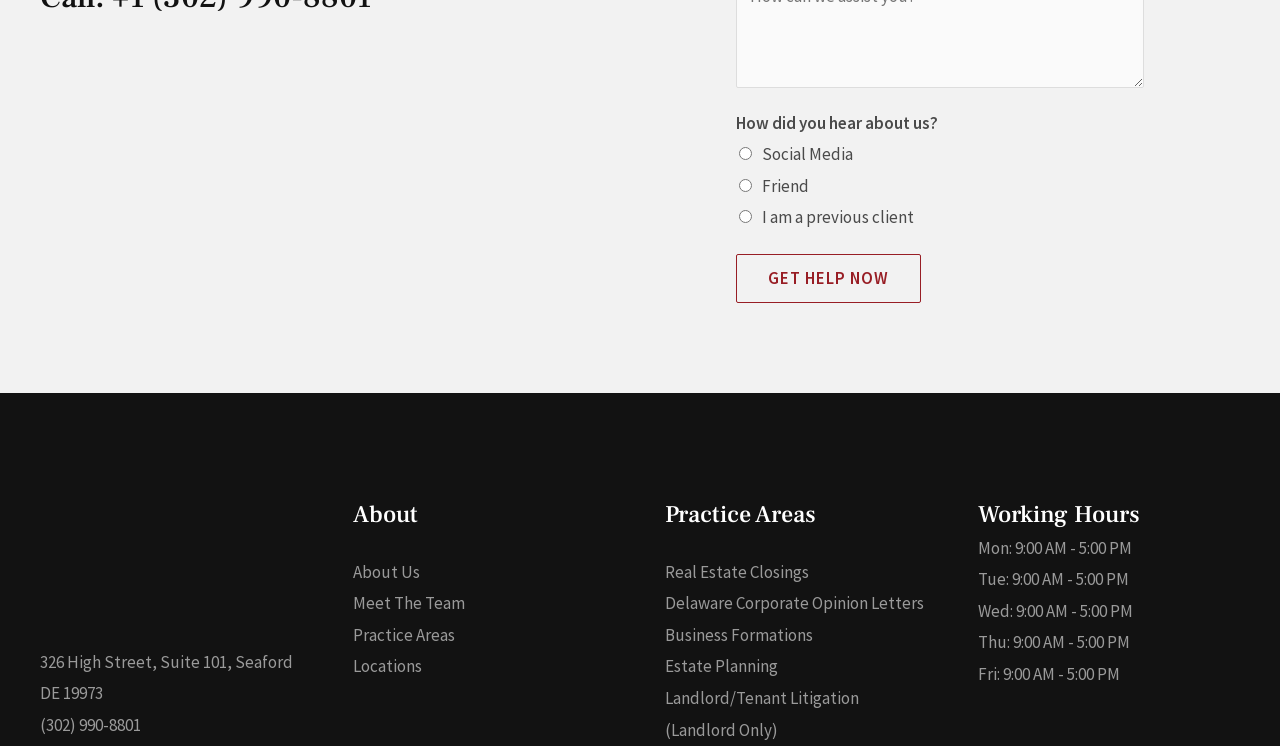Using a single word or phrase, answer the following question: 
What is the purpose of the 'GET HELP NOW' button?

To get help